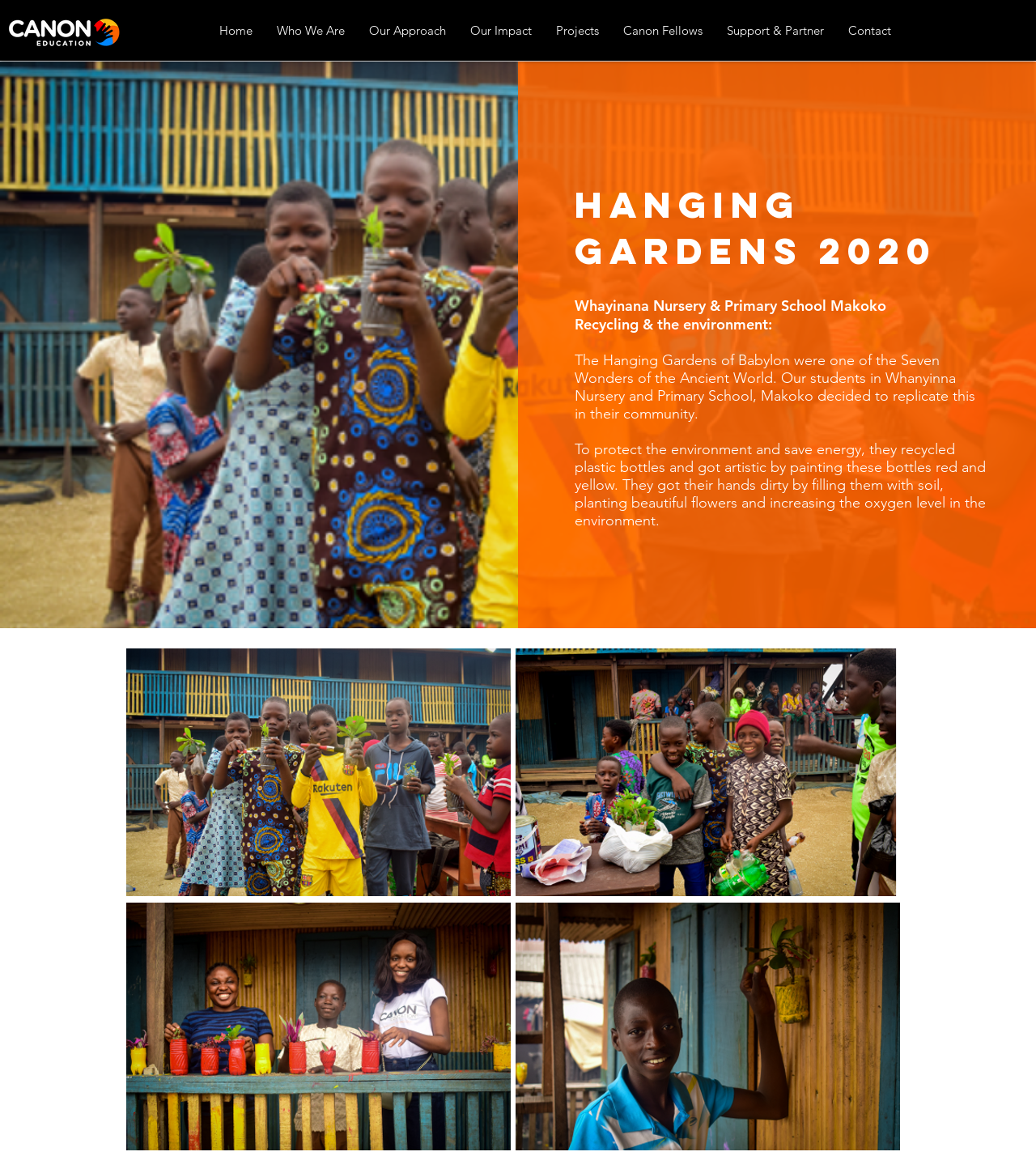Please identify the webpage's heading and generate its text content.

Hanging Gardens 2020